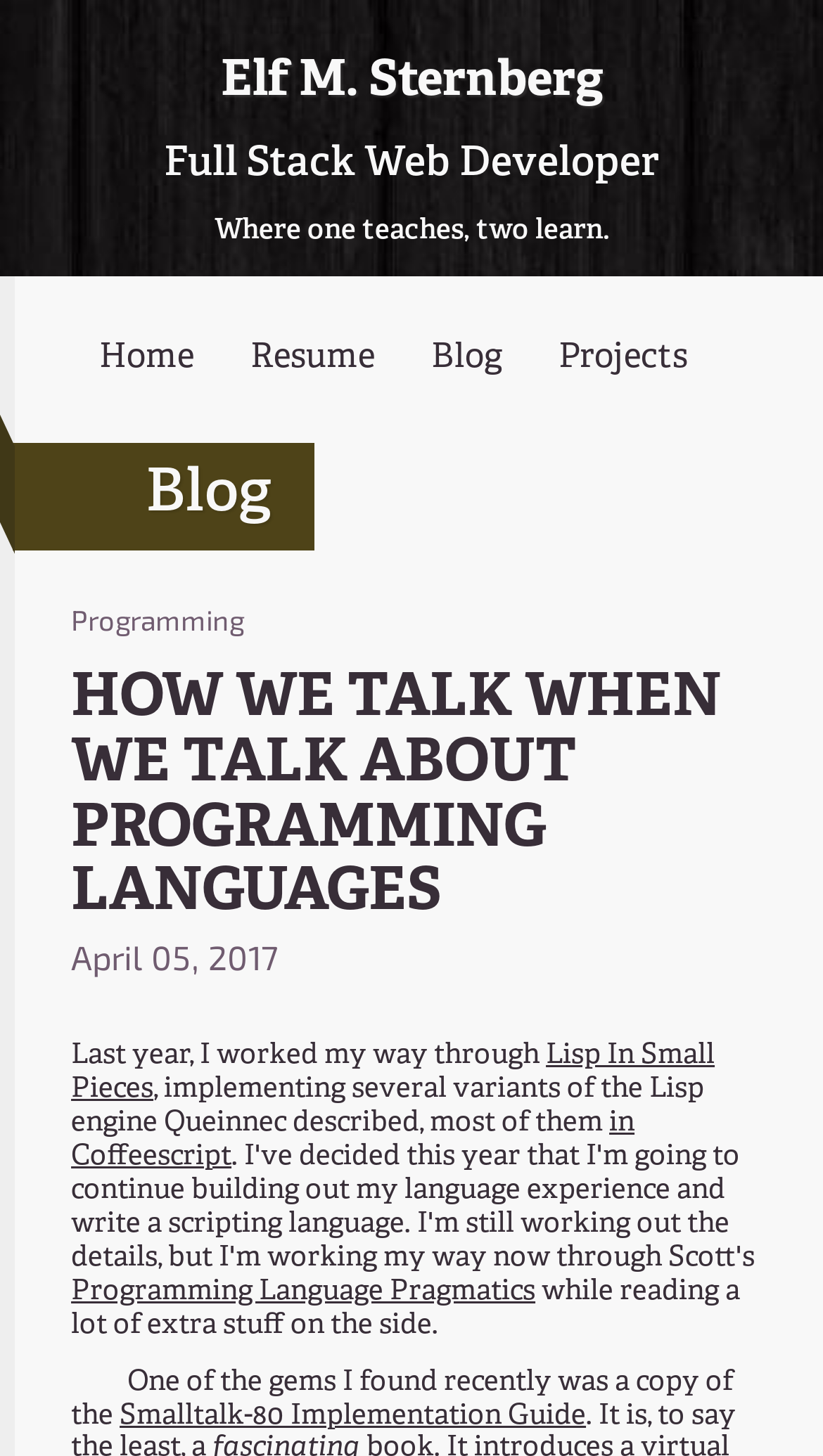What is the title of the blog post? Analyze the screenshot and reply with just one word or a short phrase.

HOW WE TALK WHEN WE TALK ABOUT PROGRAMMING LANGUAGES